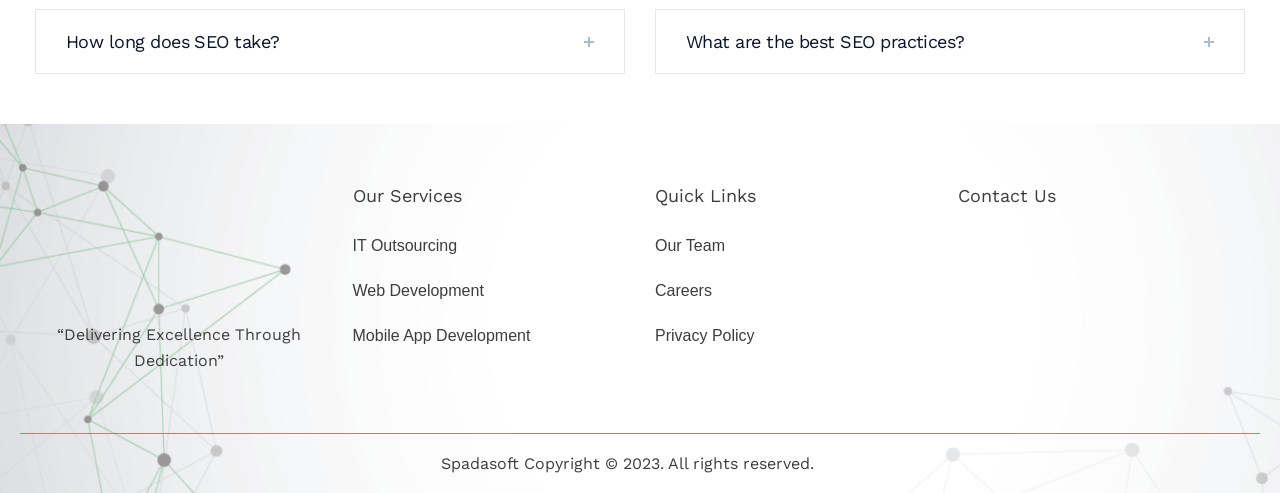What is the copyright information at the bottom of the webpage?
Answer the question with a single word or phrase derived from the image.

Spadasoft Copyright © 2023. All rights reserved.